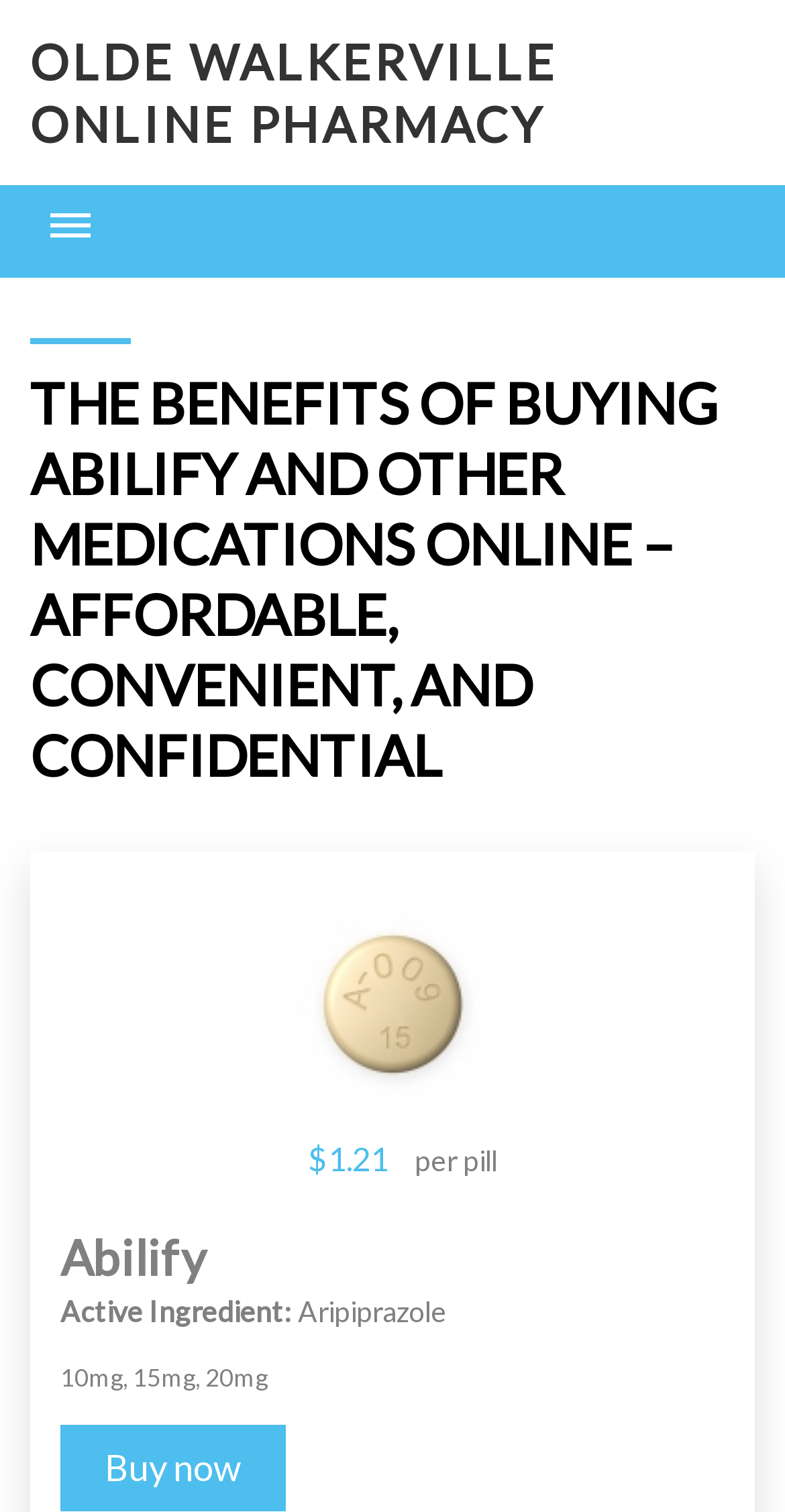Please specify the bounding box coordinates in the format (top-left x, top-left y, bottom-right x, bottom-right y), with values ranging from 0 to 1. Identify the bounding box for the UI component described as follows: Menu

[0.038, 0.122, 0.141, 0.176]